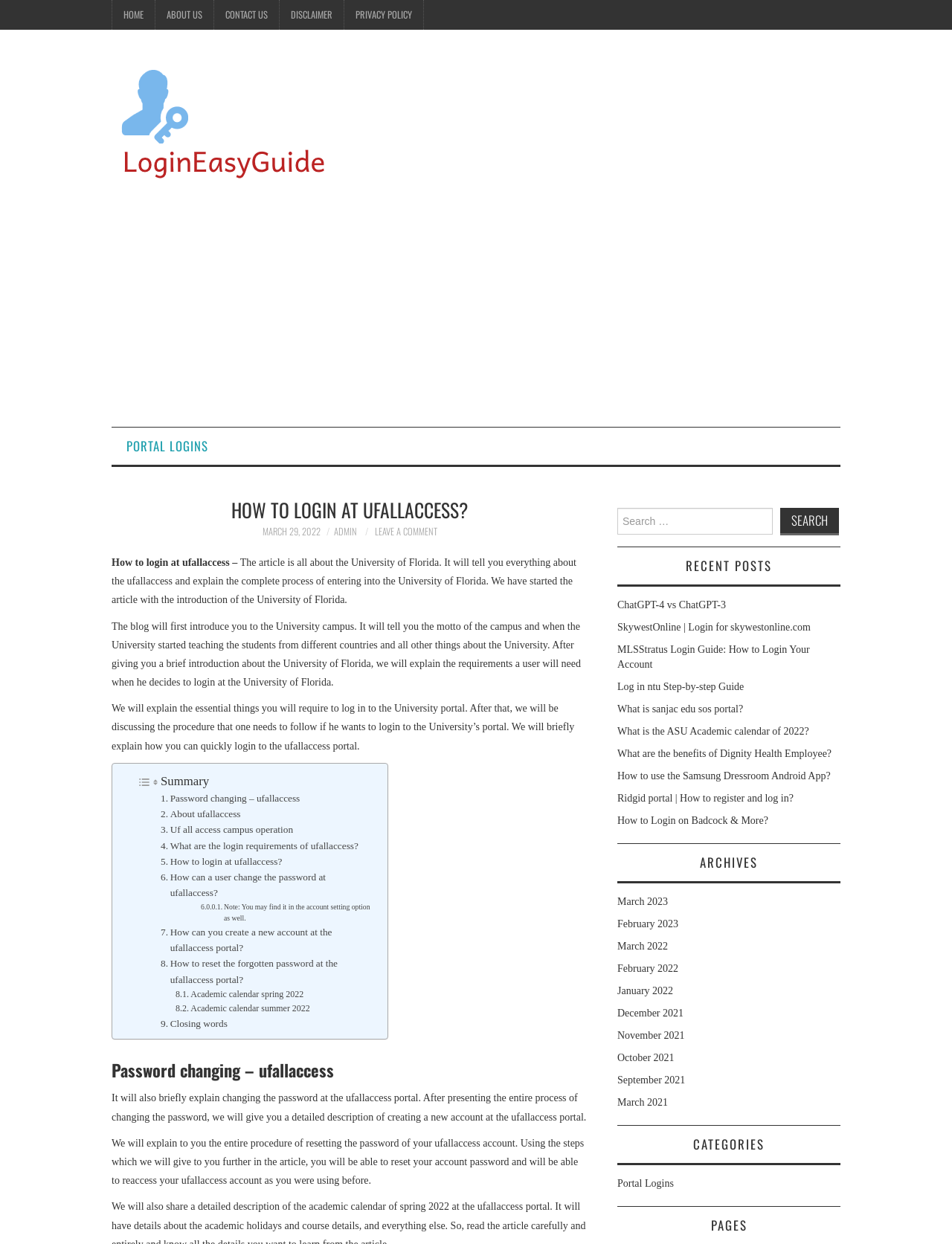Determine the webpage's heading and output its text content.

HOW TO LOGIN AT UFALLACCESS?